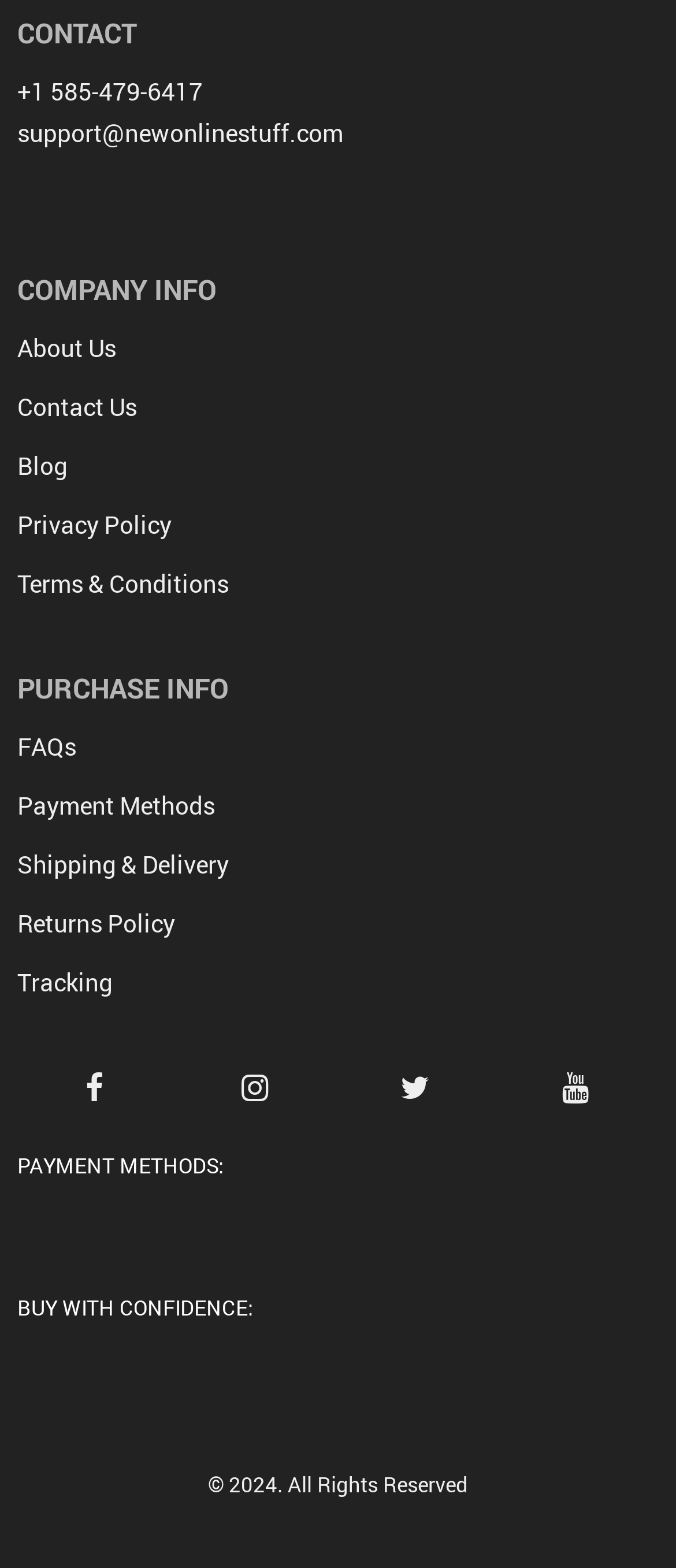Respond to the question below with a concise word or phrase:
What is the company's contact phone number?

+1 585-479-6417